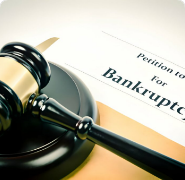Respond with a single word or phrase to the following question: What is the purpose of the document next to the gavel?

To file for bankruptcy